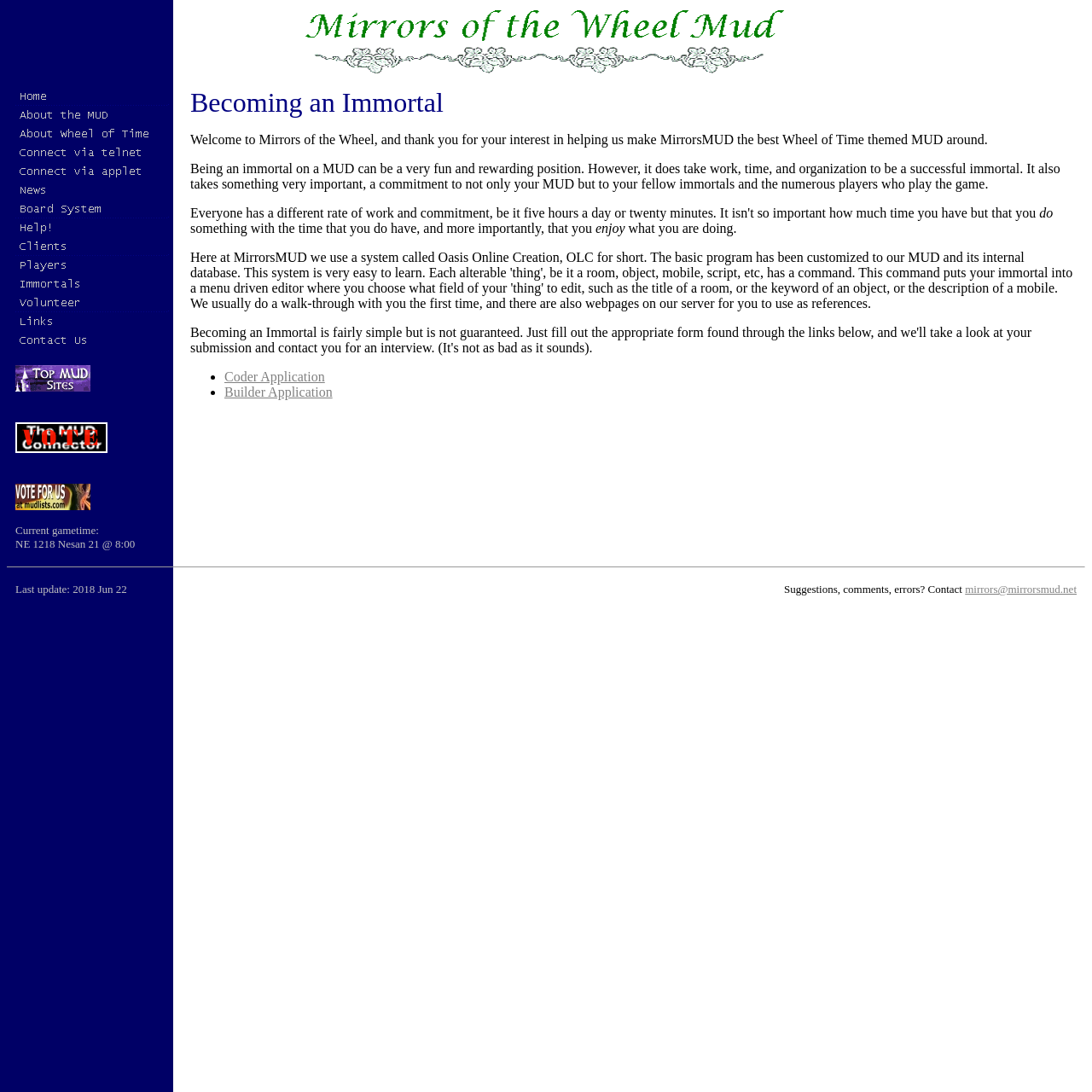How can one become an immortal?
Please provide a full and detailed response to the question.

According to the text, 'Becoming an Immortal is fairly simple but is not guaranteed. Just fill out the appropriate form found through the links below, and we'll take a look at your submission and contact you for an interview.'